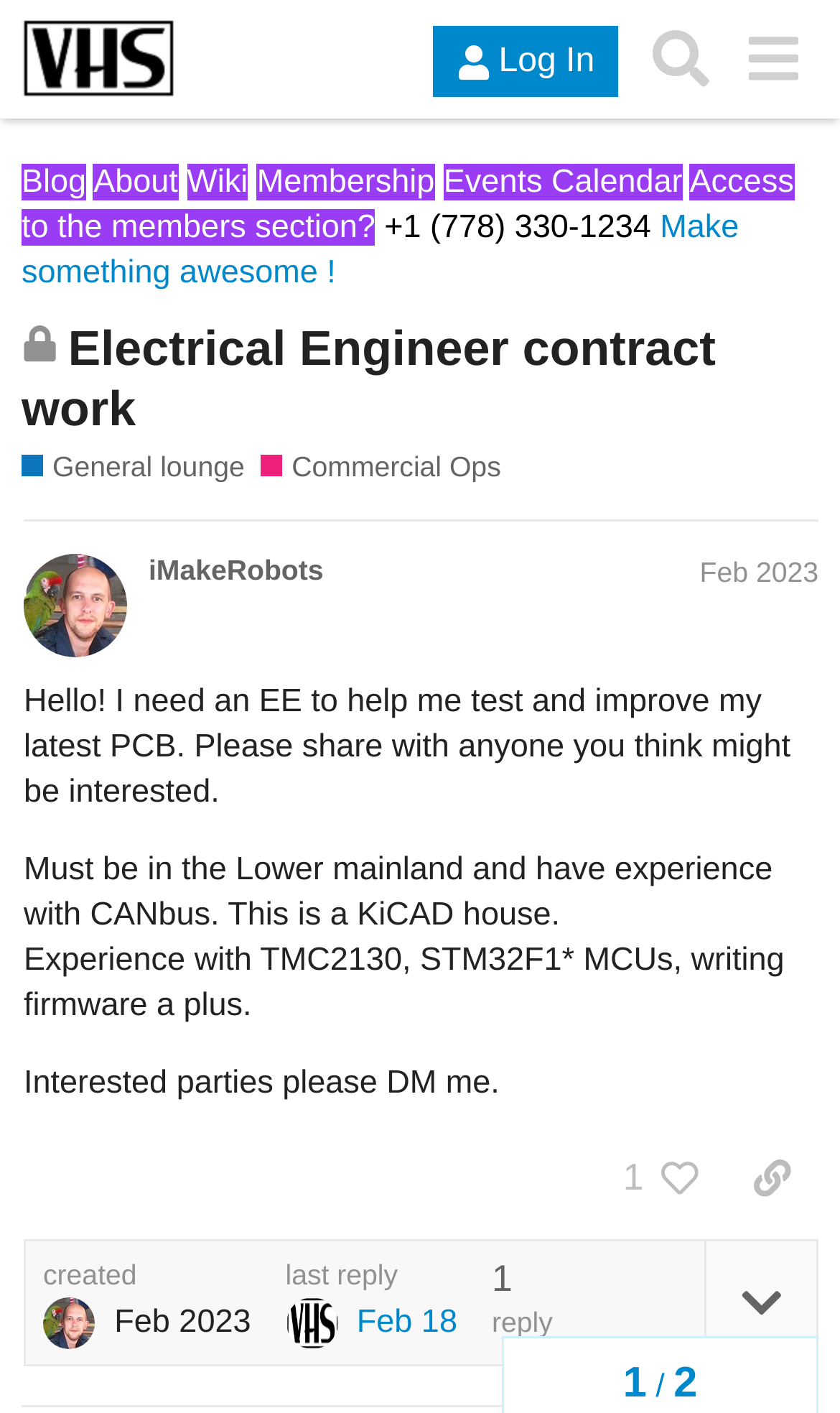Identify and provide the main heading of the webpage.

Electrical Engineer contract work